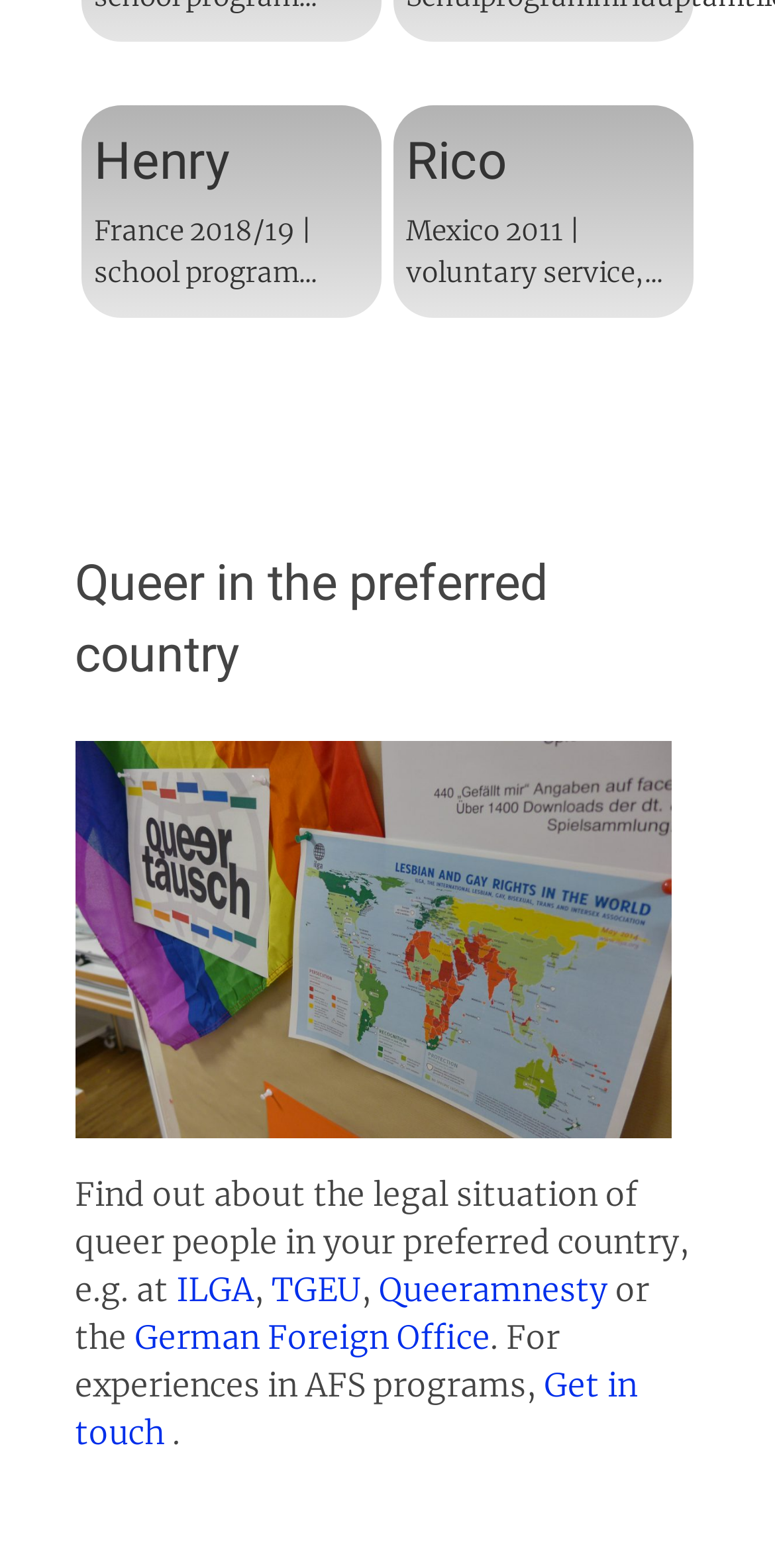What is the topic of the third section?
Examine the webpage screenshot and provide an in-depth answer to the question.

I analyzed the third section of the webpage and found a heading element with the text 'Queer in the preferred country', which suggests that the topic of this section is about the legal situation of queer people in a preferred country.